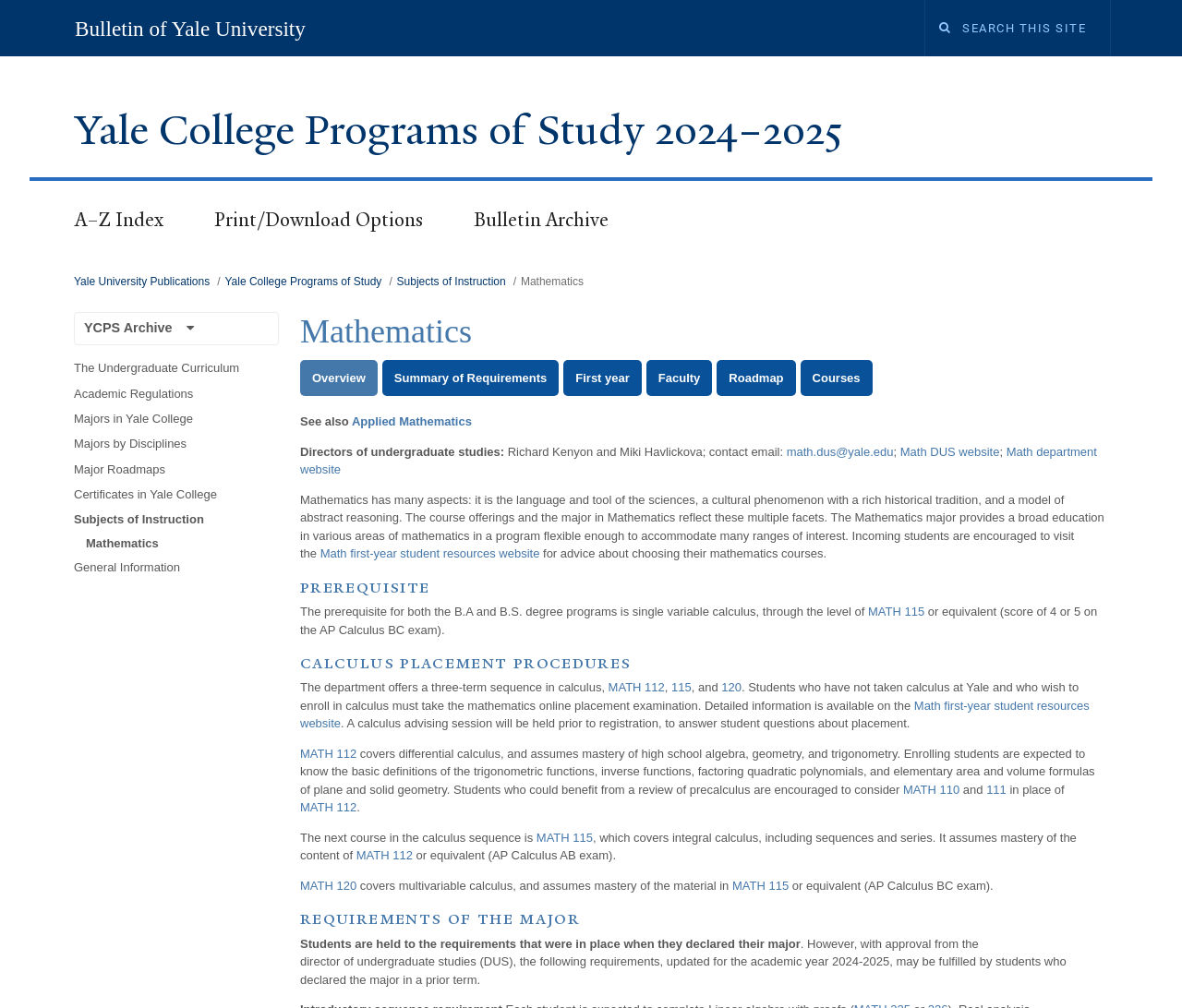What is the current edition of the Yale College Programs of Study?
Could you answer the question with a detailed and thorough explanation?

The current edition can be found in the heading that says 'Current Edition: YCPS Archive. Click to change.'.